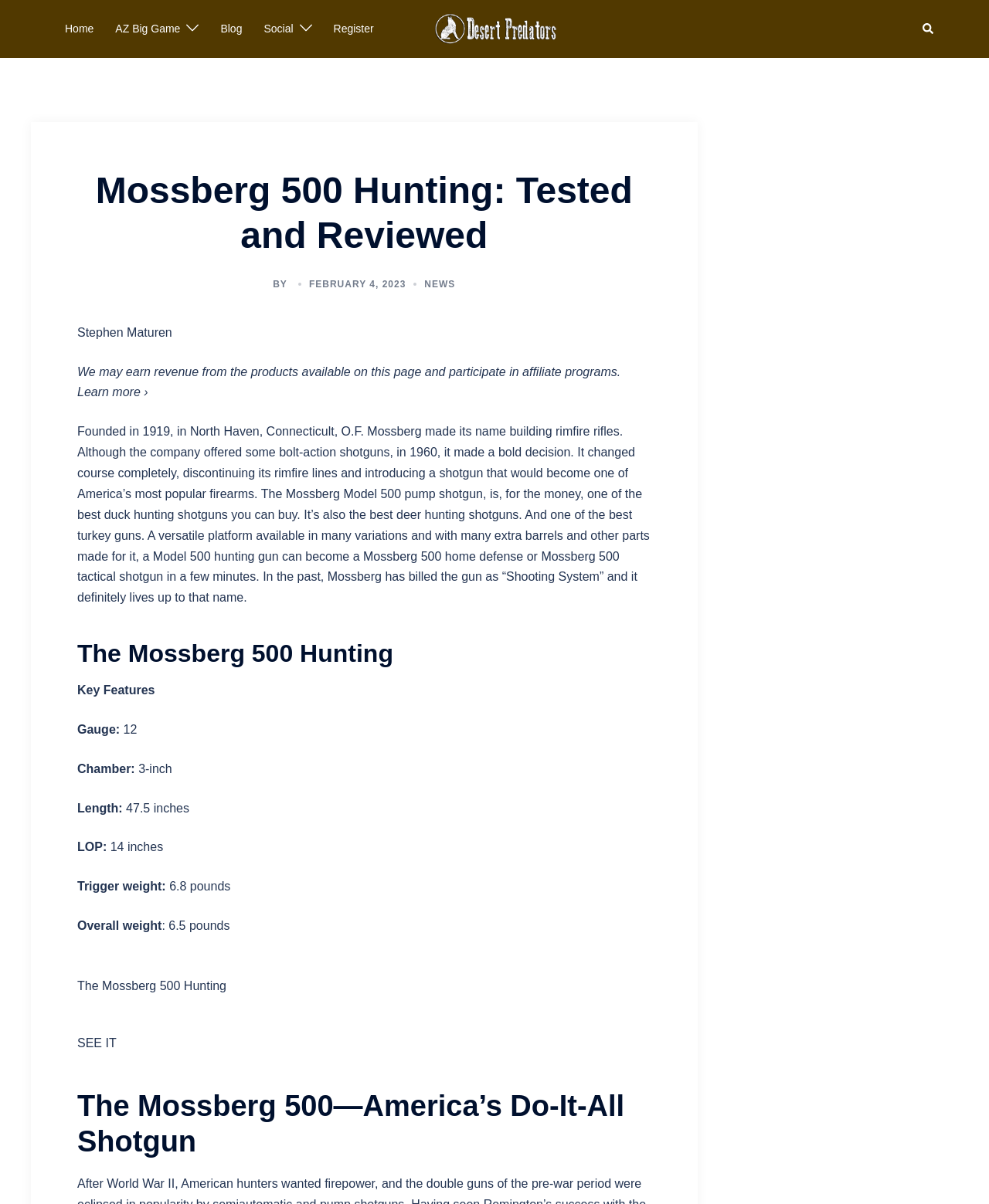Please answer the following question using a single word or phrase: 
What is the gauge of the Mossberg 500 shotgun?

12